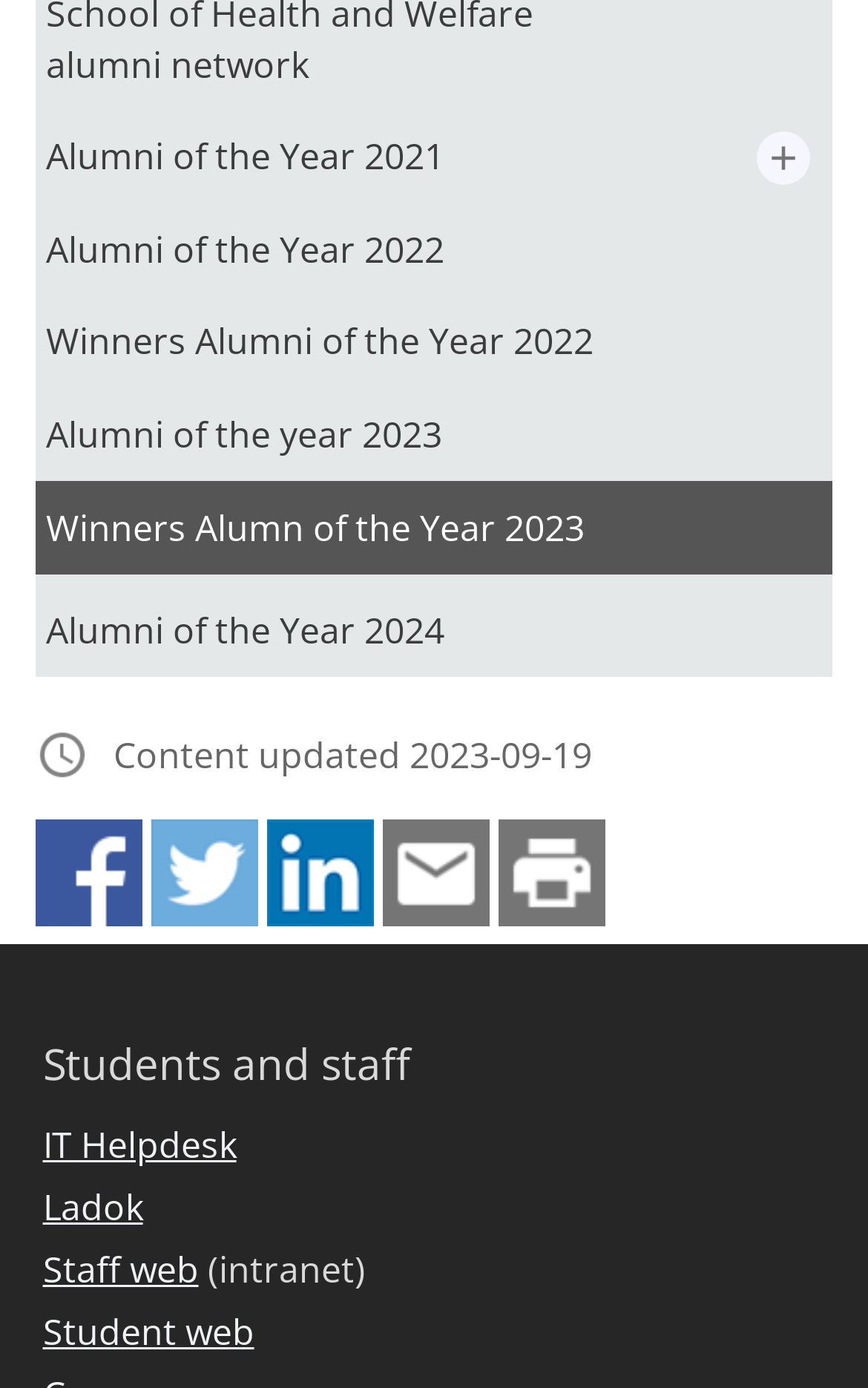Please answer the following question using a single word or phrase: 
How many social media platforms can you share this page on?

3